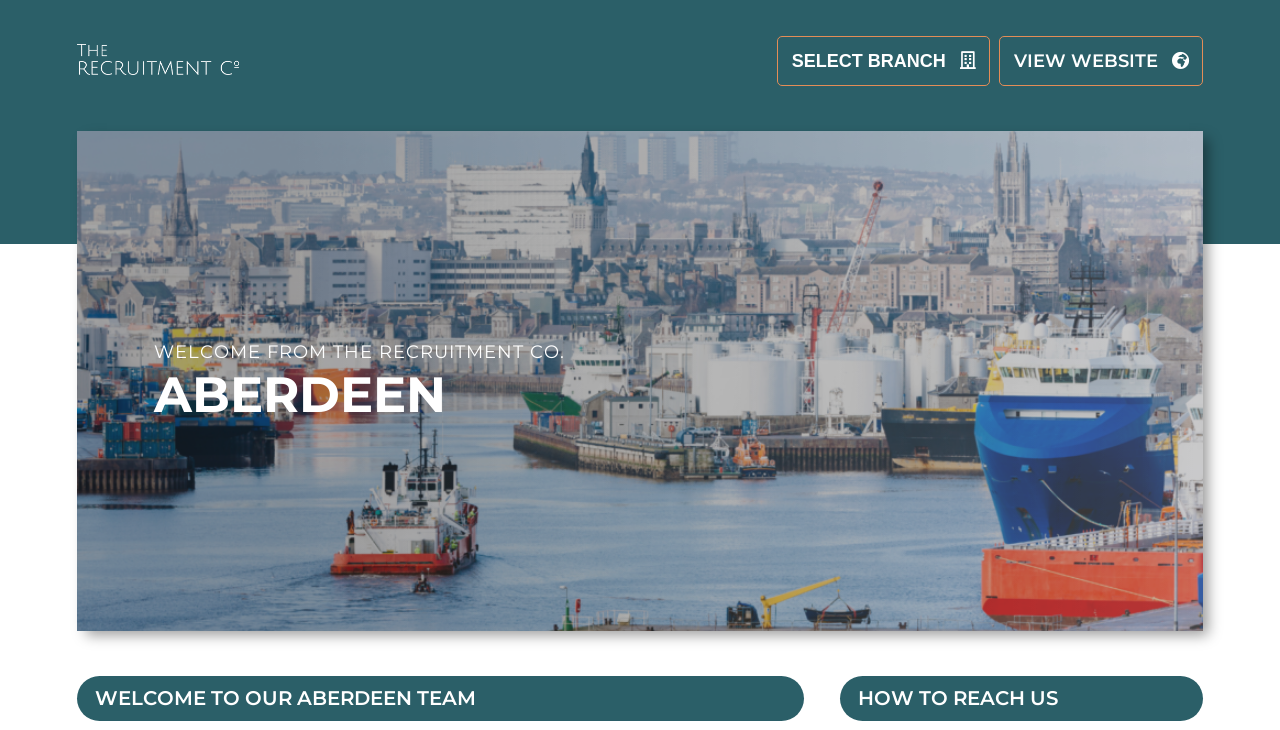Please provide a brief answer to the question using only one word or phrase: 
What is the contact information section titled?

HOW TO REACH US